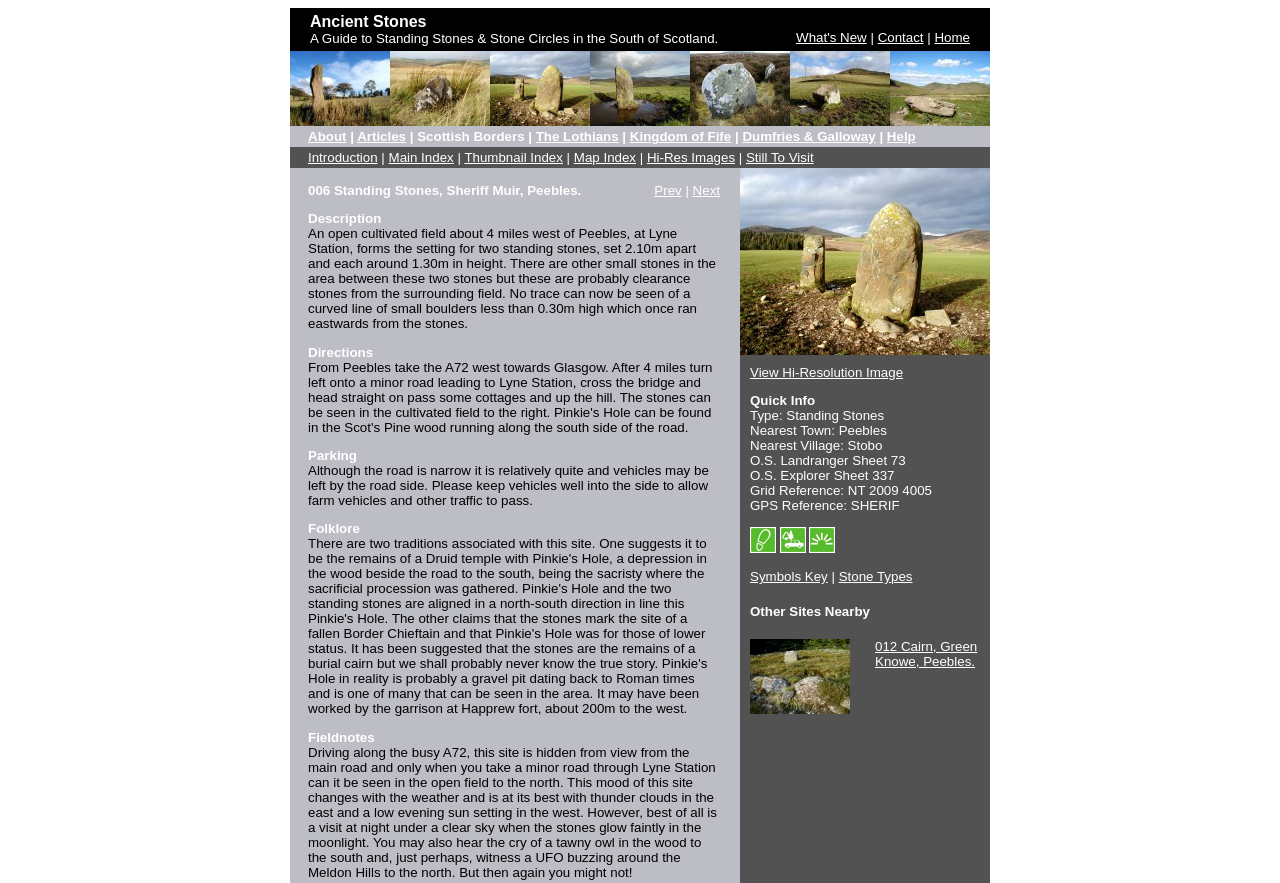What is the name of the village near the standing stones site?
Based on the screenshot, give a detailed explanation to answer the question.

I found the answer by looking at the 'Quick Info' section, which provides information about the site, including the nearest village, which is Stobo.